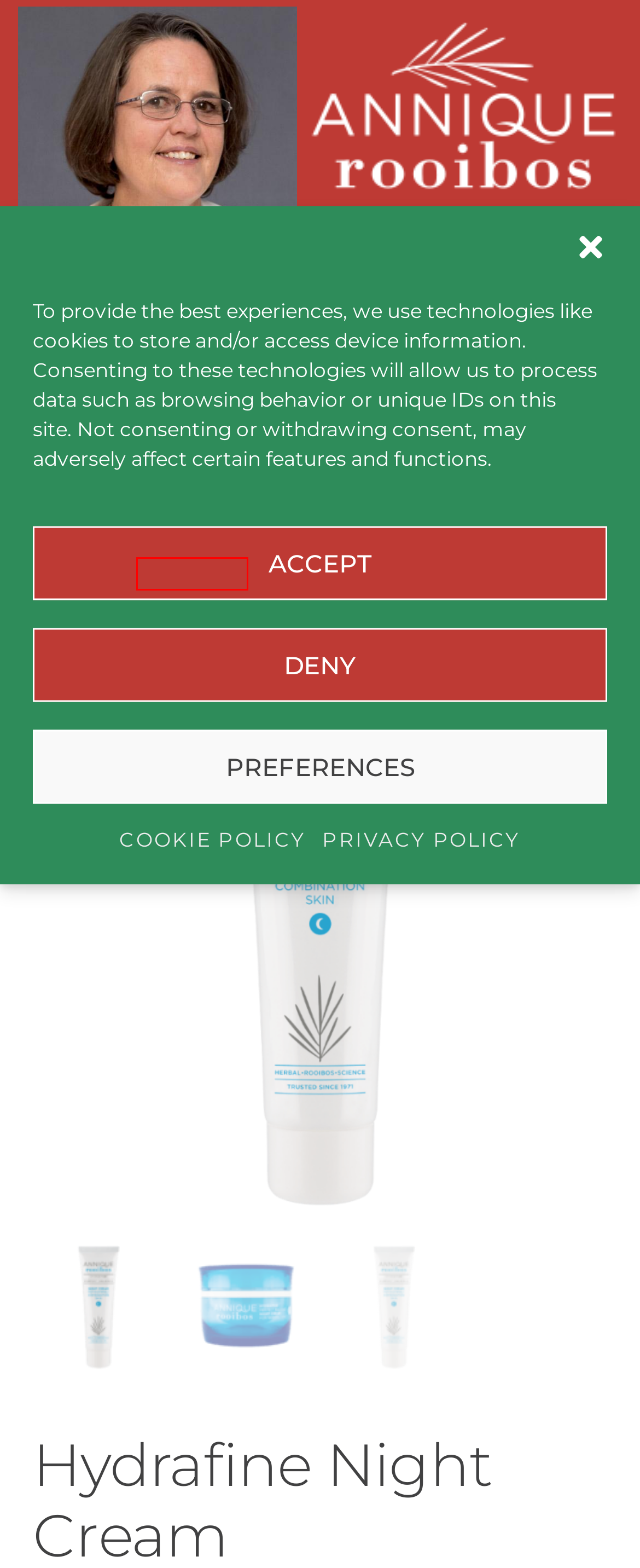You are given a screenshot of a webpage with a red rectangle bounding box around a UI element. Select the webpage description that best matches the new webpage after clicking the element in the bounding box. Here are the candidates:
A. Hydrafine Moisturiser | Leaves & Twigs Rooibos
B. Subscribe to mailing list | Leaves & Twigs Rooibos
C. Category: Skin Care | Leaves & Twigs Rooibos
D. Forever Young Revitalising Cream | Leaves & Twigs Rooibos
E. Cookie Policy | Leaves & Twigs Rooibos
F. Leaves & Twigs Rooibos | Rooibos health and beauty products
G. Privacy Policy | Leaves & Twigs Rooibos
H. Basket | Leaves & Twigs Rooibos

C